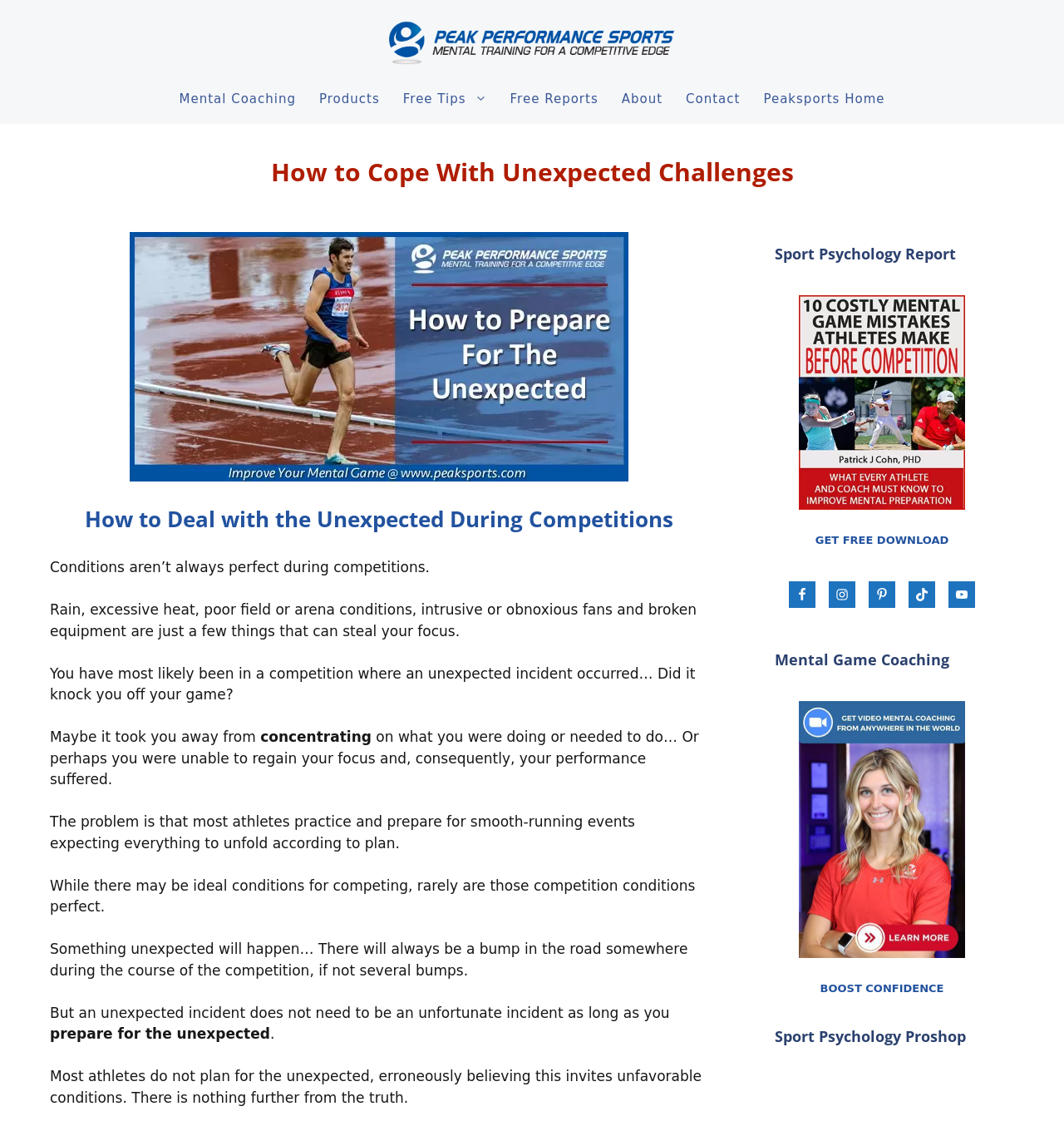Extract the main headline from the webpage and generate its text.

How to Cope With Unexpected Challenges